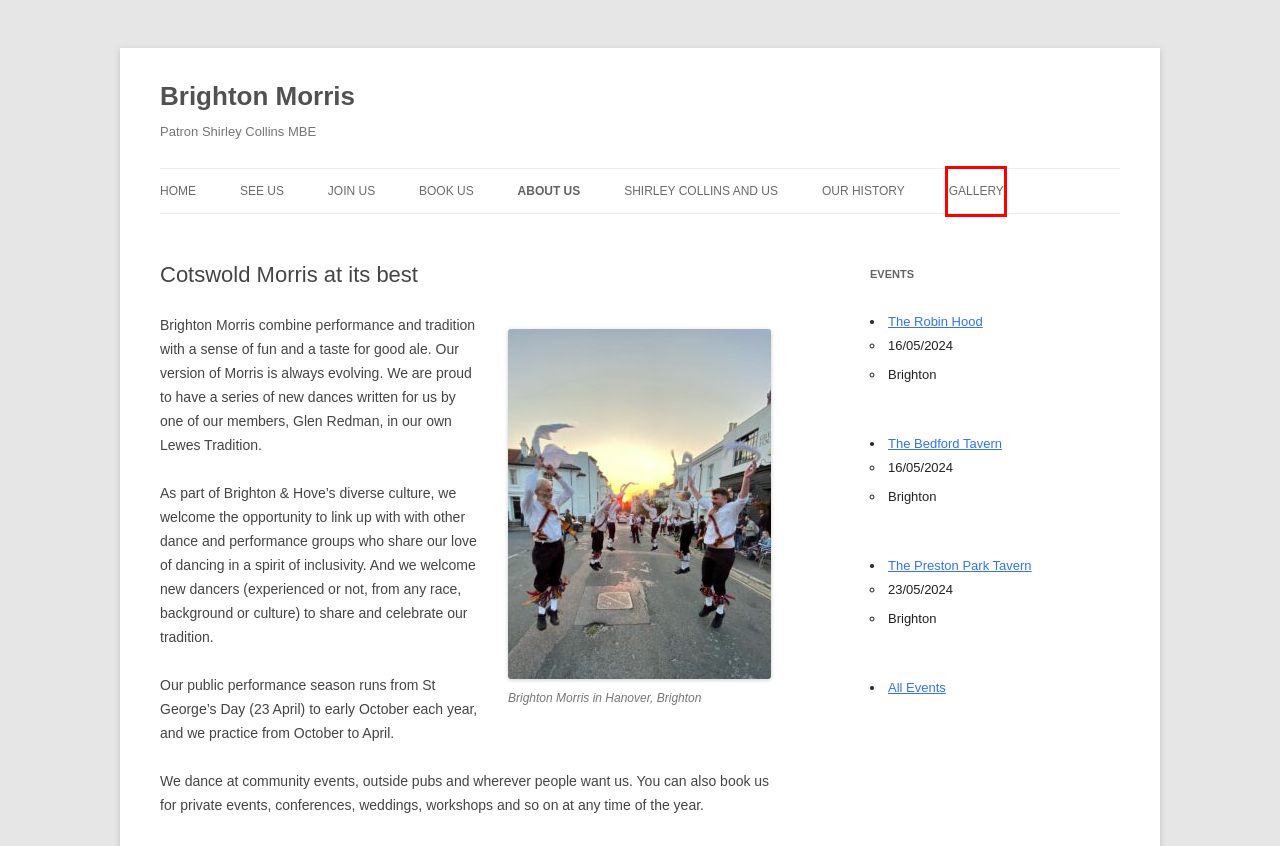Consider the screenshot of a webpage with a red bounding box around an element. Select the webpage description that best corresponds to the new page after clicking the element inside the red bounding box. Here are the candidates:
A. The Preston Park Tavern | Brighton Morris
B. Gallery | Brighton Morris
C. The story of Brighton Morris | Brighton Morris
D. Want to join? | Brighton Morris
E. The Bedford Tavern | Brighton Morris
F. Brighton Morris | Patron Shirley Collins MBE
G. Events | Brighton Morris
H. Here to entertain | Brighton Morris

B